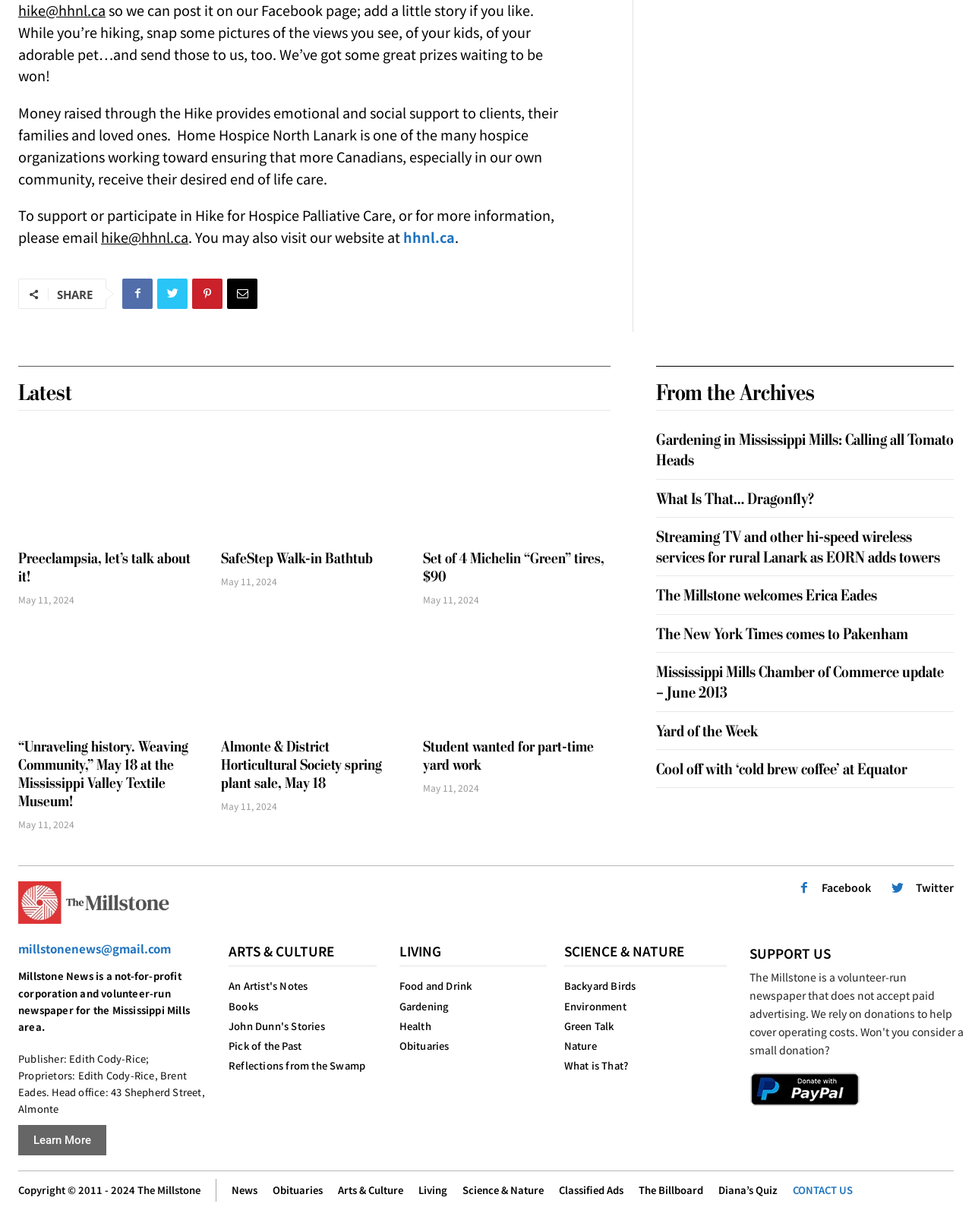What is the topic of the article 'Preeclampsia, let’s talk about it!'? Examine the screenshot and reply using just one word or a brief phrase.

Preeclampsia